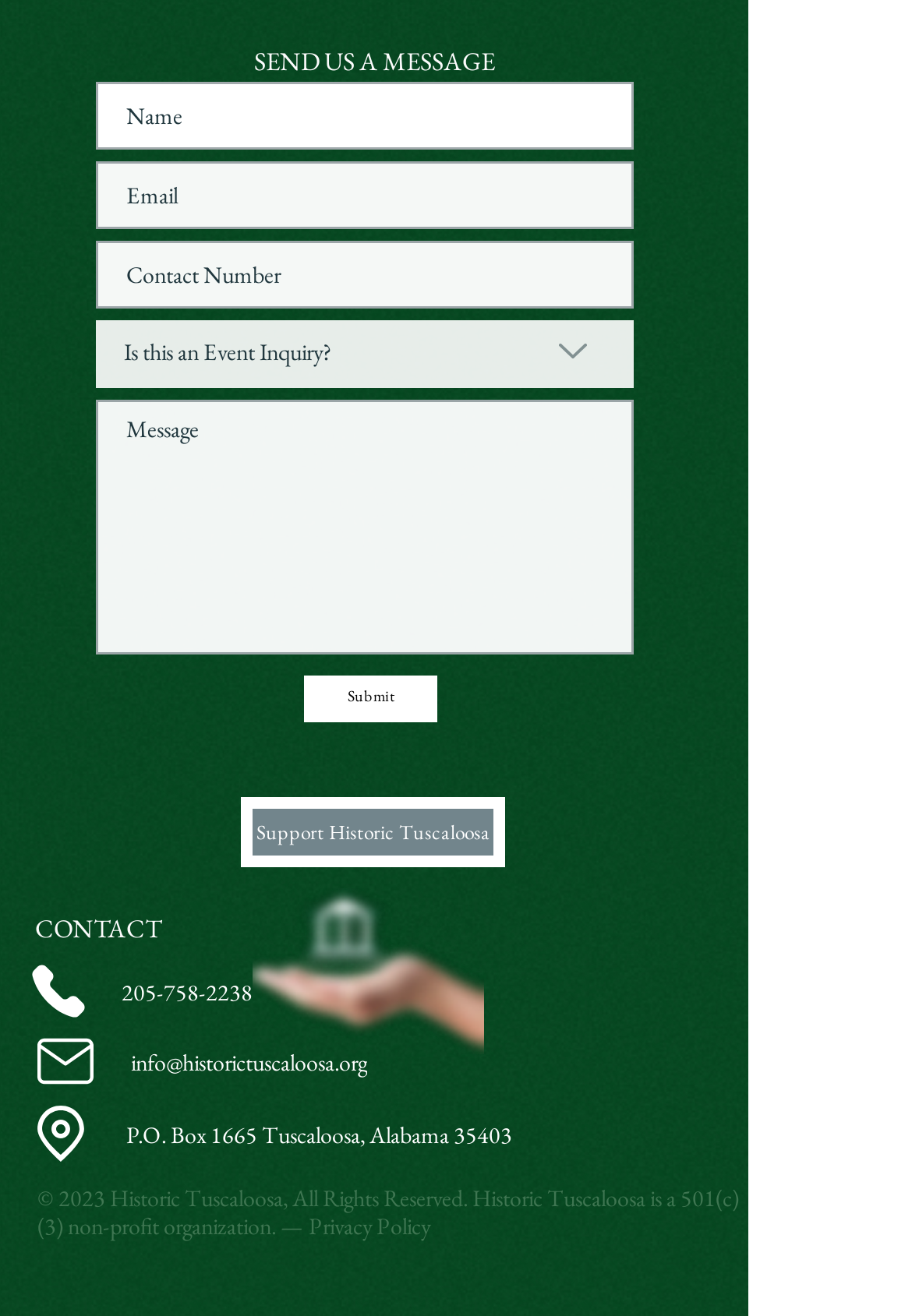Identify the bounding box coordinates of the clickable section necessary to follow the following instruction: "Enter your name". The coordinates should be presented as four float numbers from 0 to 1, i.e., [left, top, right, bottom].

[0.105, 0.062, 0.695, 0.113]